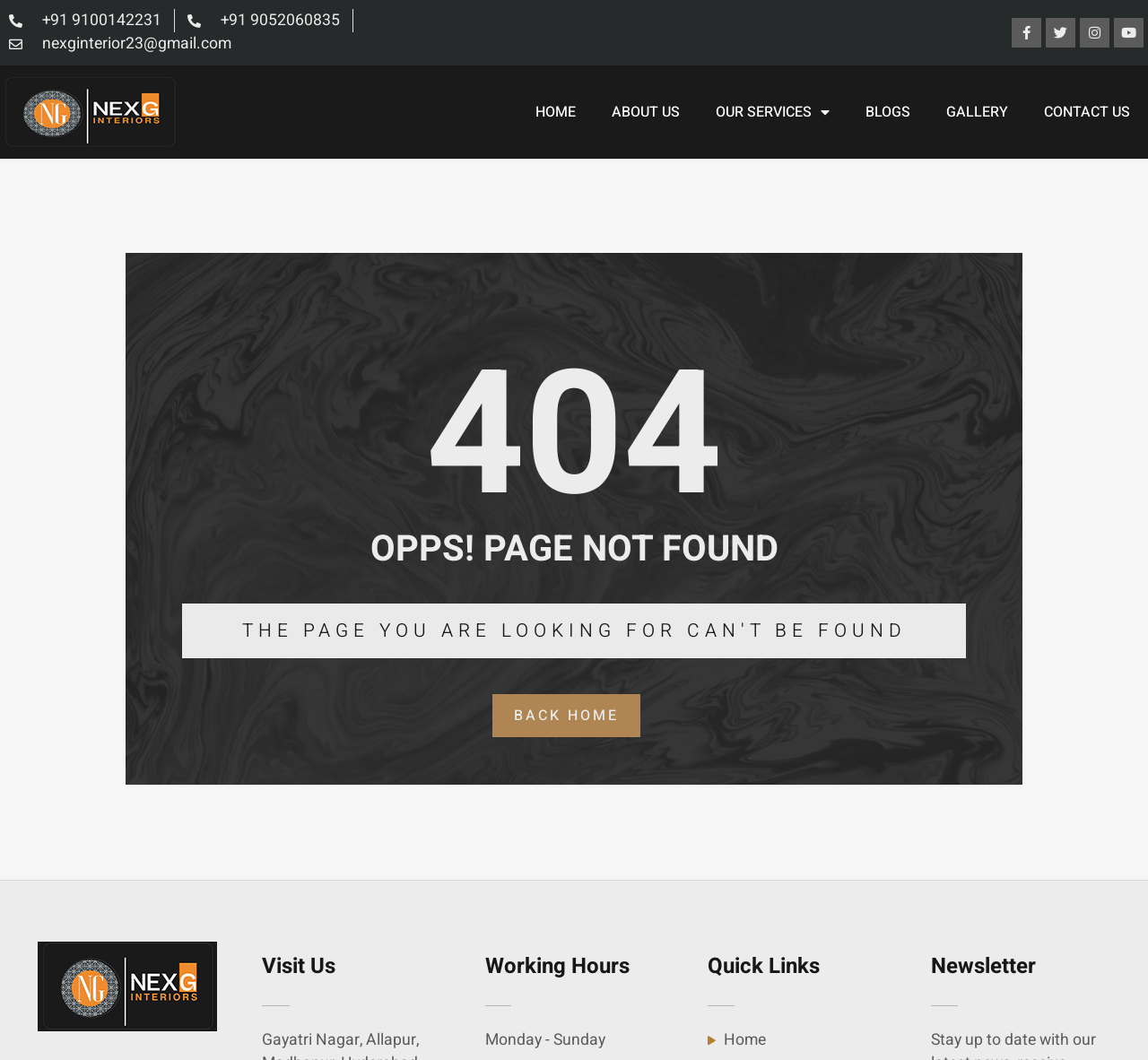Please provide a one-word or phrase answer to the question: 
What is the phone number on the top left?

+91 9100142231